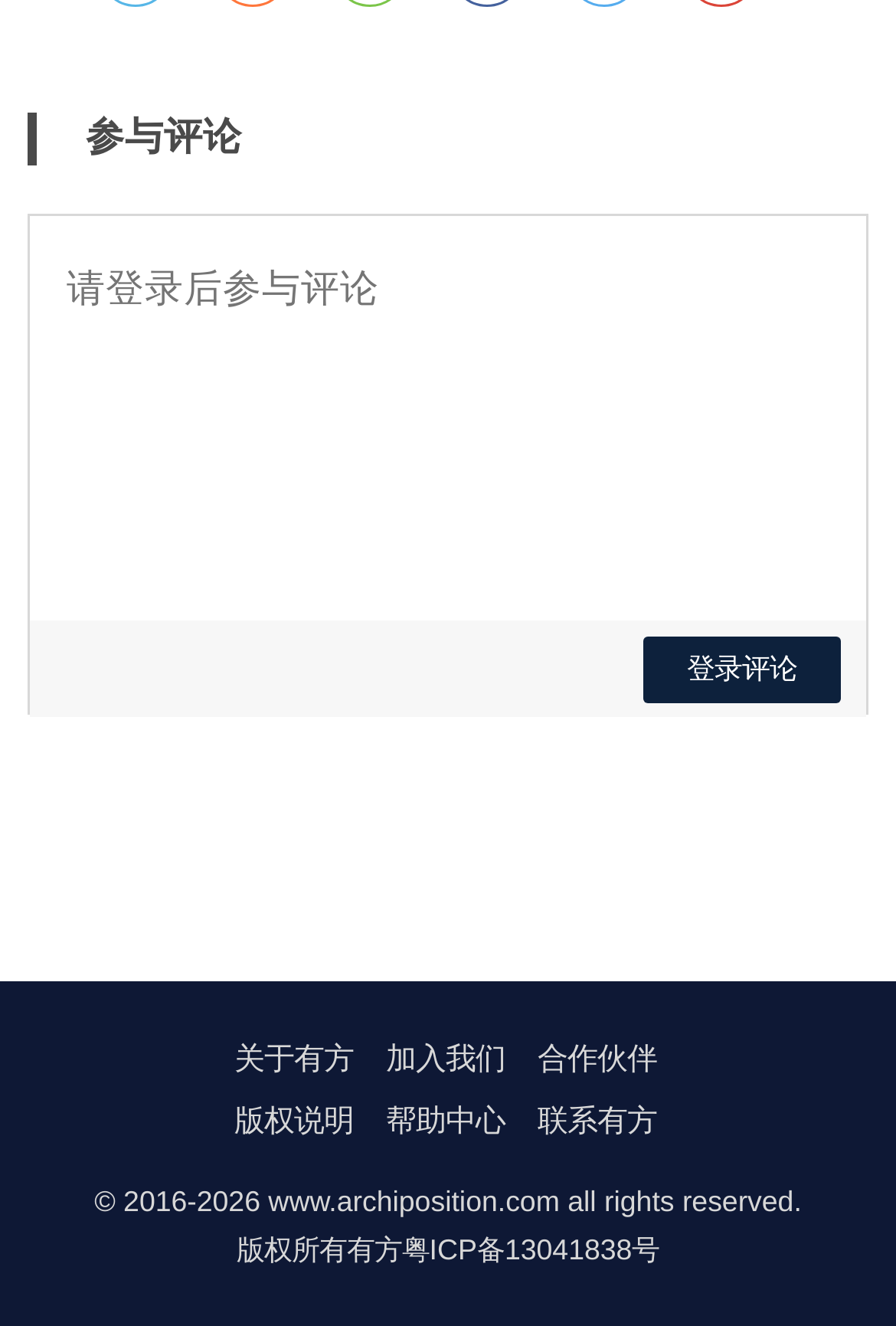Please identify the bounding box coordinates of the element I should click to complete this instruction: 'login to comment'. The coordinates should be given as four float numbers between 0 and 1, like this: [left, top, right, bottom].

[0.718, 0.479, 0.939, 0.53]